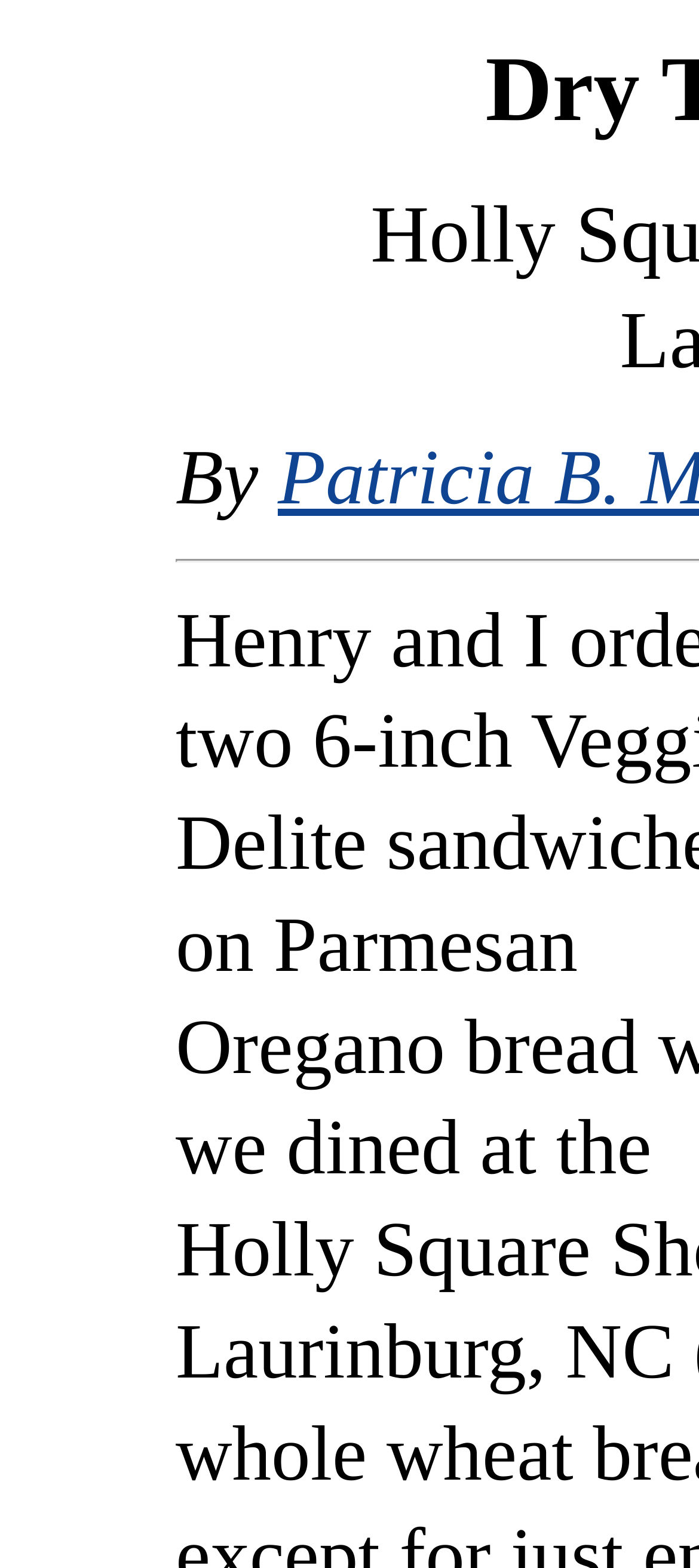Extract the main title from the webpage.

Dry Tuna, Wet Cow